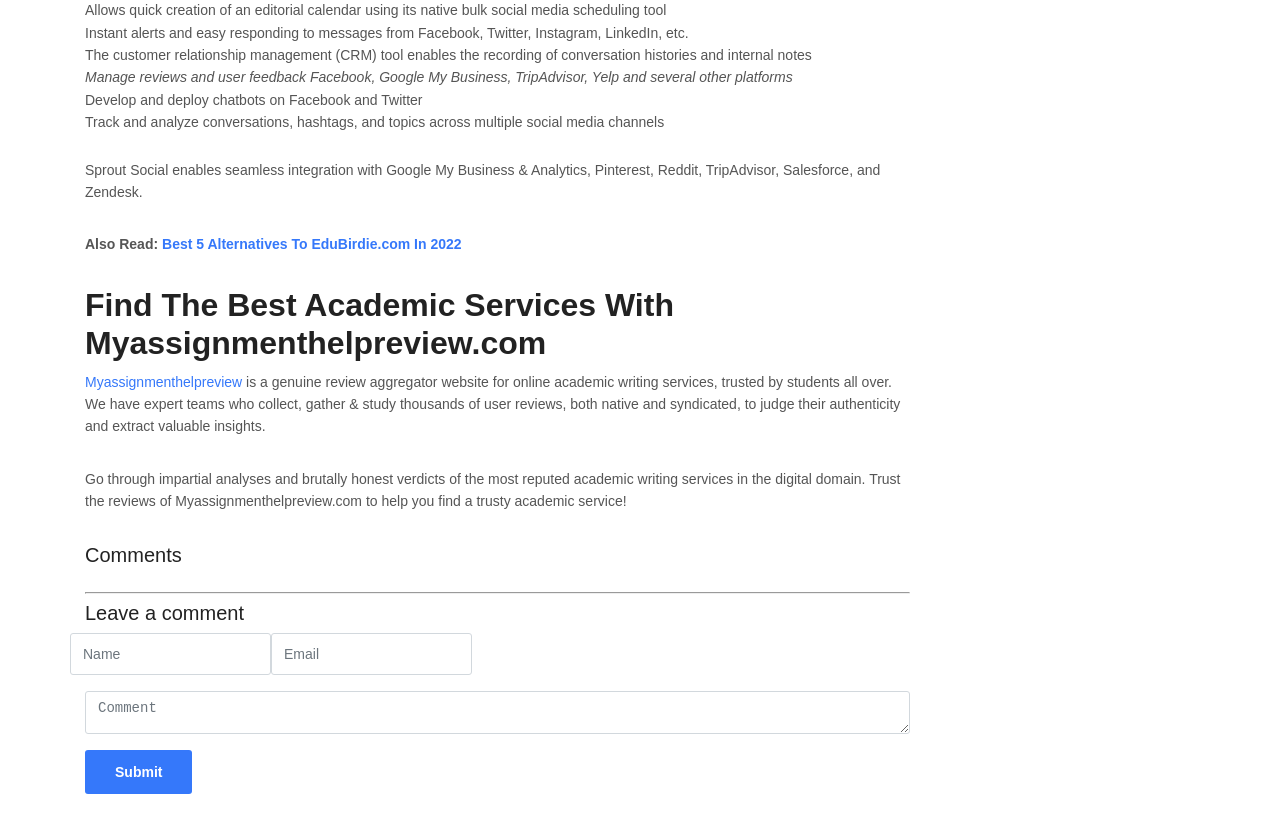What can be tracked and analyzed on multiple social media channels?
Using the screenshot, give a one-word or short phrase answer.

Conversations, hashtags, and topics